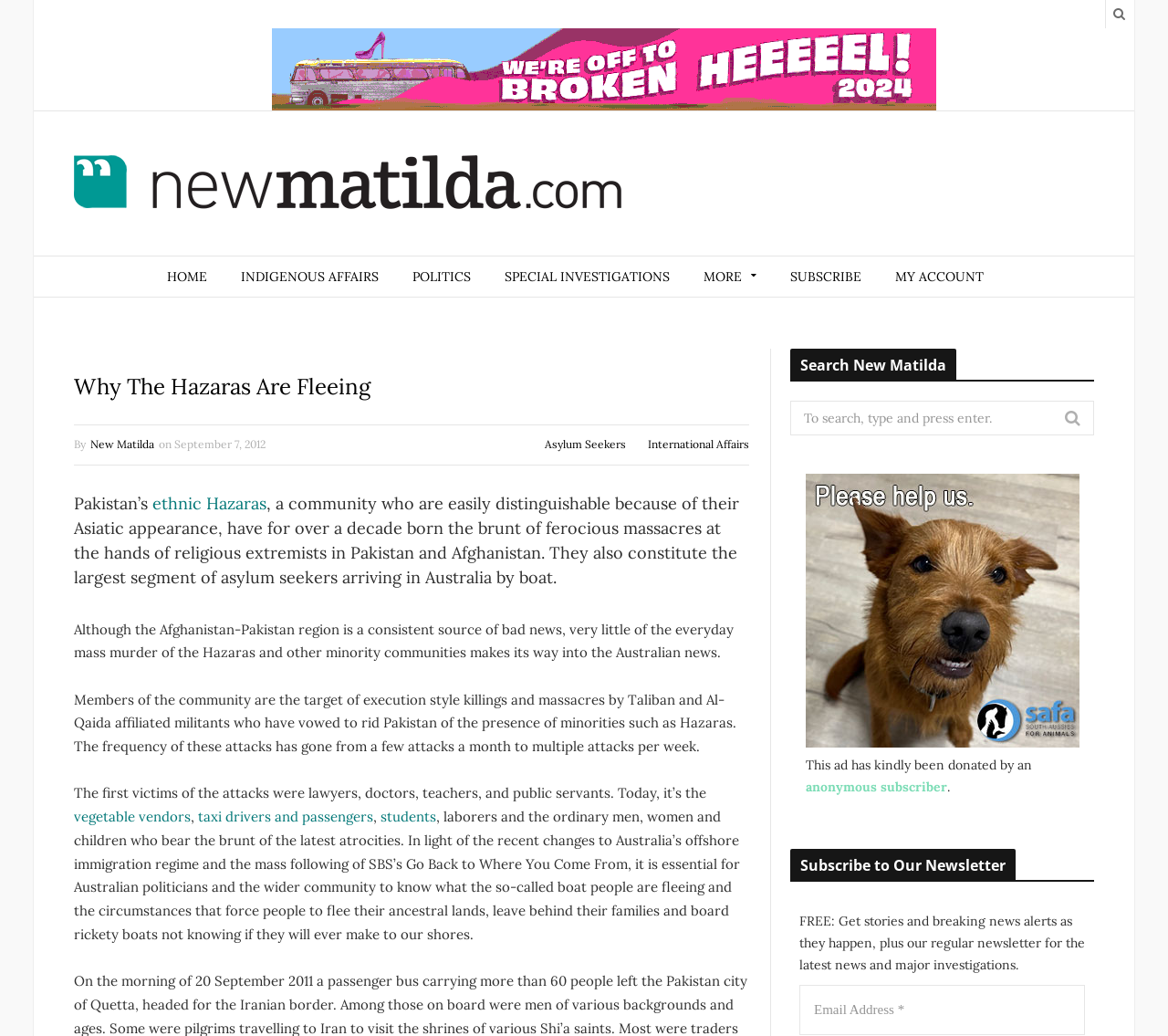Can you give a detailed response to the following question using the information from the image? What is the name of the website?

I determined the answer by looking at the link element with the text 'New Matilda' at the top of the webpage, which is likely to be the website's name.